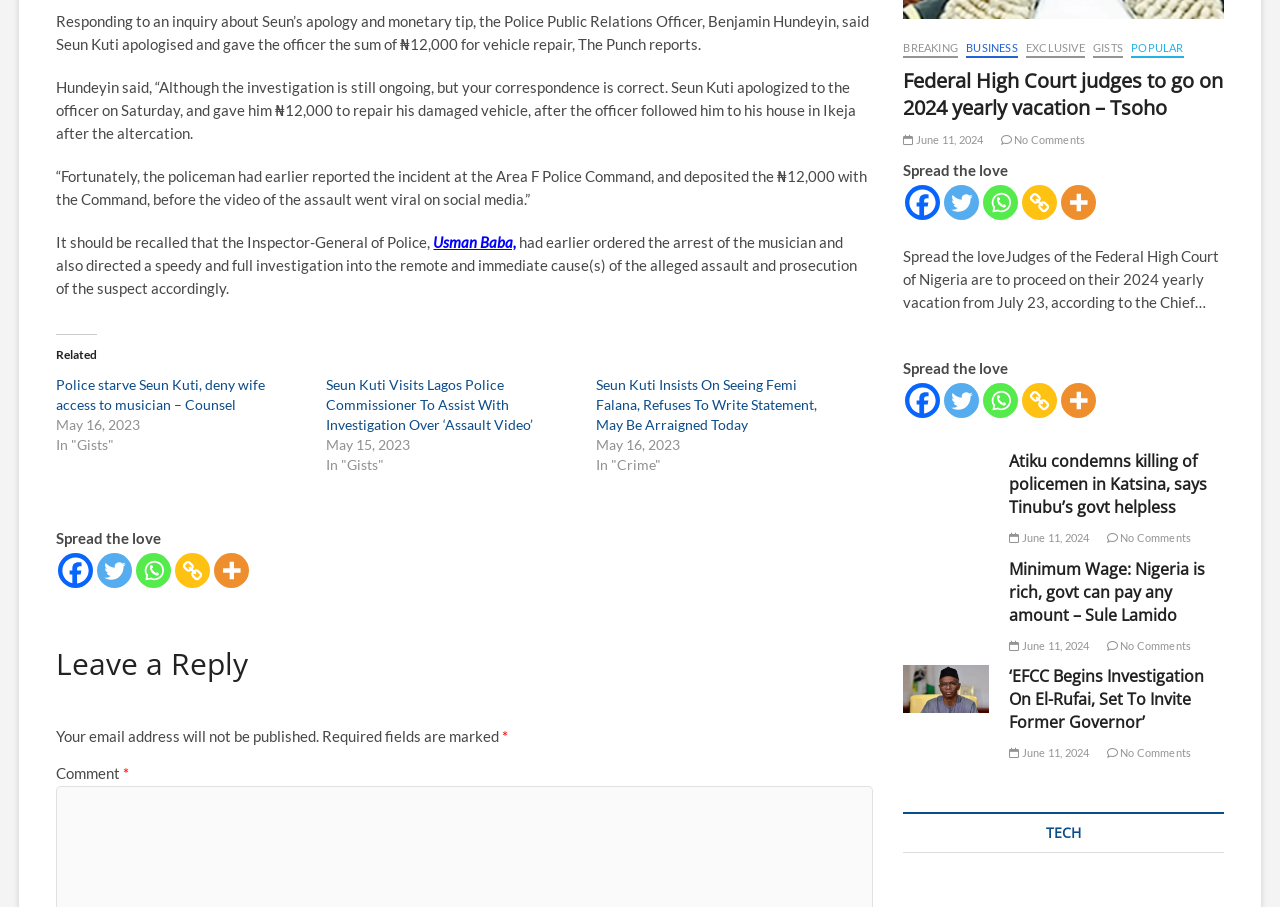Who ordered the arrest of Seun Kuti? Using the information from the screenshot, answer with a single word or phrase.

Inspector-General of Police